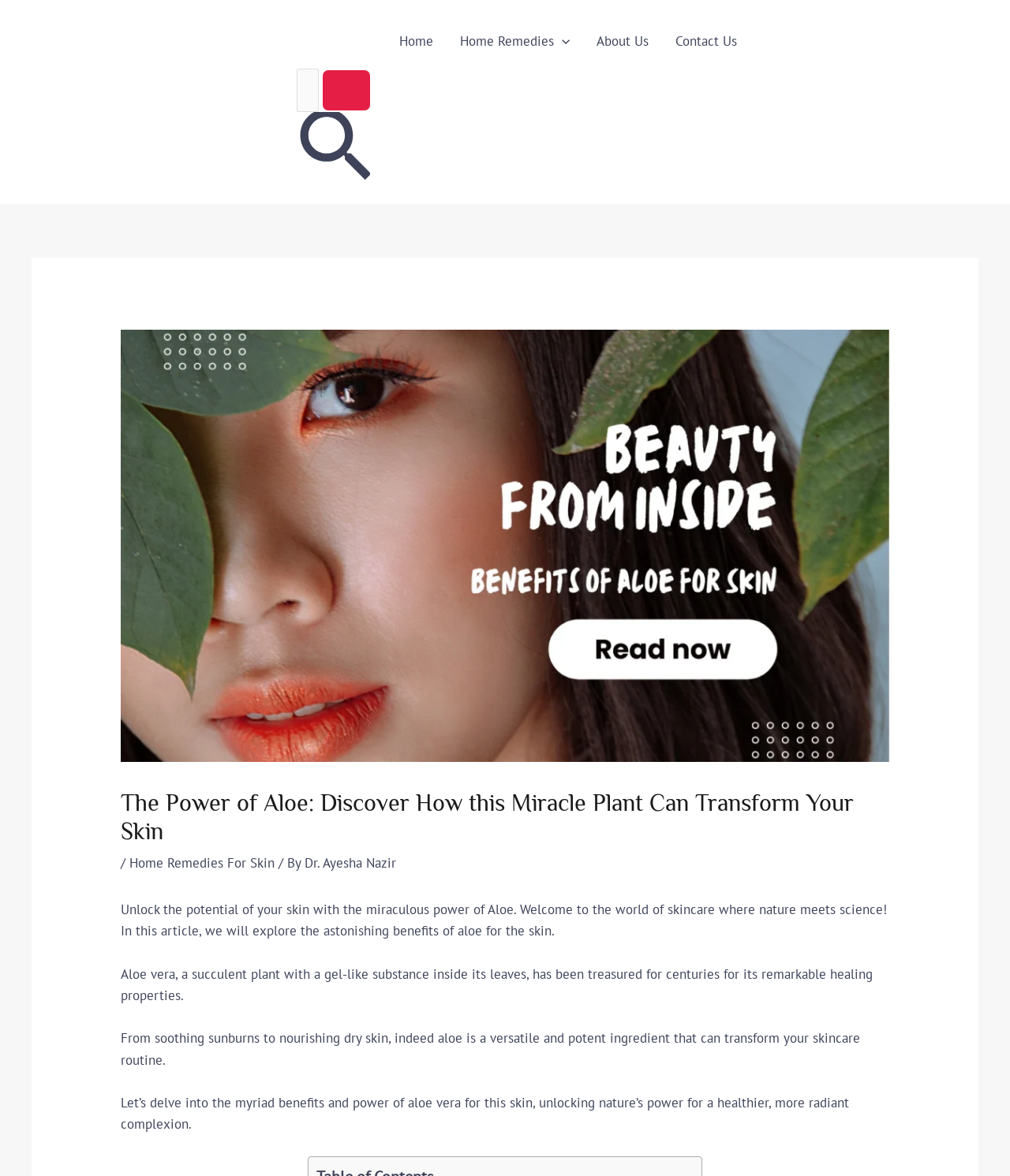Provide a single word or phrase answer to the question: 
What is the purpose of the search bar?

To search for content